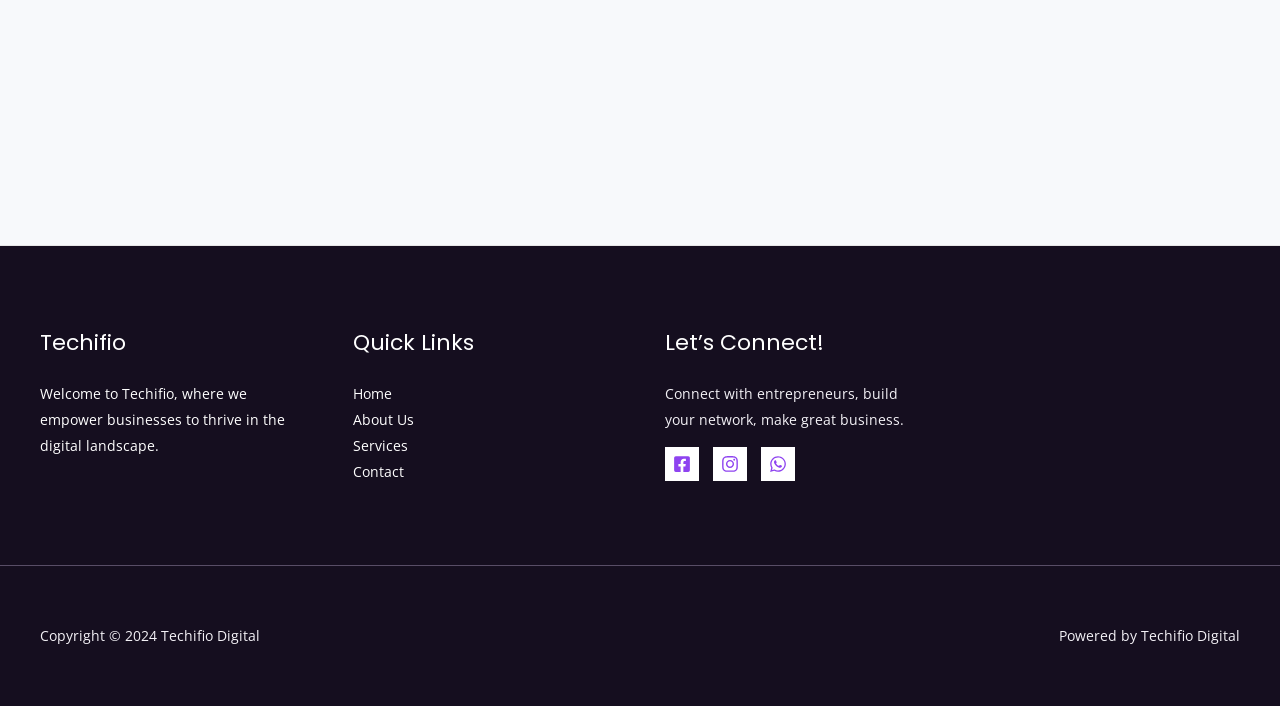What is the purpose of the website?
Refer to the image and provide a one-word or short phrase answer.

Empowering businesses